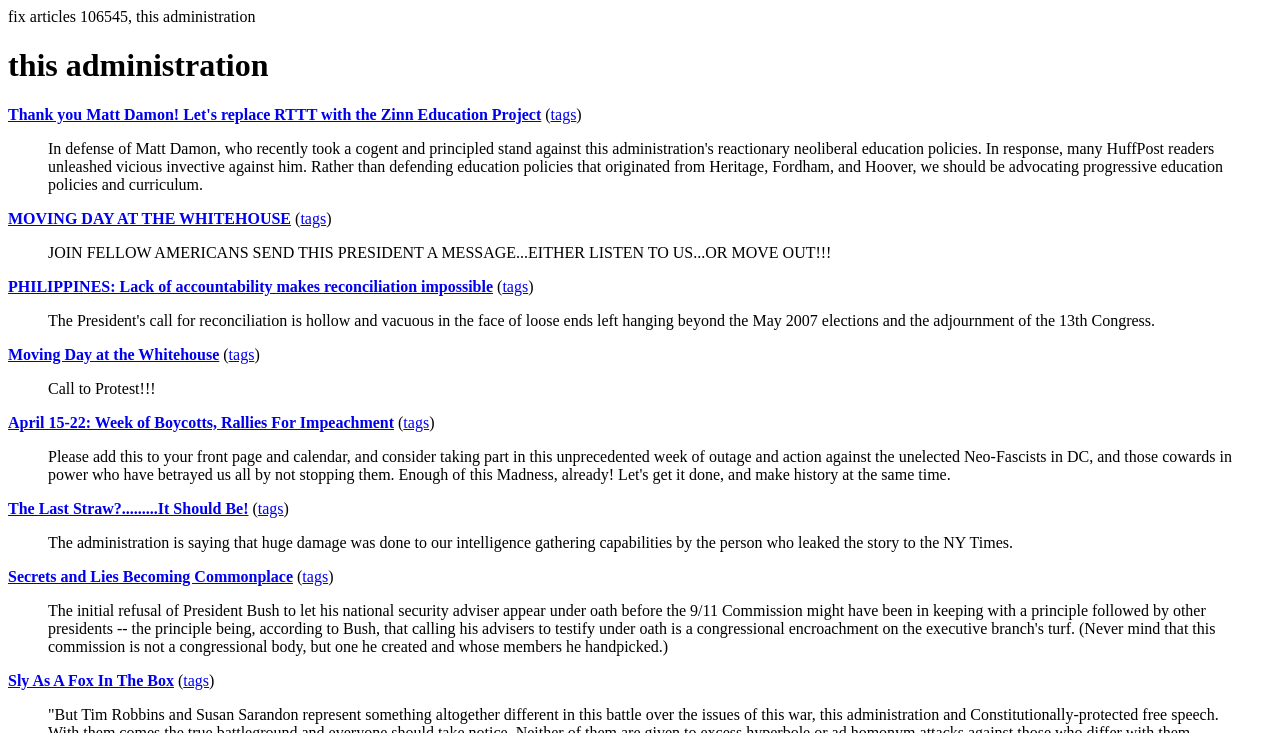Create a detailed narrative describing the layout and content of the webpage.

The webpage appears to be a collection of news articles or blog posts related to the theme "this administration". At the top, there is a heading with the same title, "this administration". Below the heading, there is a link "Thank you Matt Damon! Let's replace RTTT with the Zinn Education Project" followed by a pair of parentheses containing the word "tags".

The main content of the webpage is divided into several blockquotes, each containing a news article or blog post. There are a total of 9 blockquotes, each with a similar structure. Each blockquote contains a title or headline, followed by a link to the full article, and then a pair of parentheses containing the word "tags".

The titles of the articles vary, but they seem to be related to politics, protests, and social issues. Some examples include "MOVING DAY AT THE WHITEHOUSE", "PHILIPPINES: Lack of accountability makes reconciliation impossible", "Call to Protest!!!", and "The Last Straw?.........It Should Be!". The articles themselves are not fully displayed, but the titles and summaries give an idea of their content.

The layout of the webpage is simple, with each blockquote stacked below the previous one. The links and parentheses are aligned to the left, while the article titles and summaries are centered within their respective blockquotes. Overall, the webpage appears to be a collection of news articles and blog posts related to a specific theme or topic.